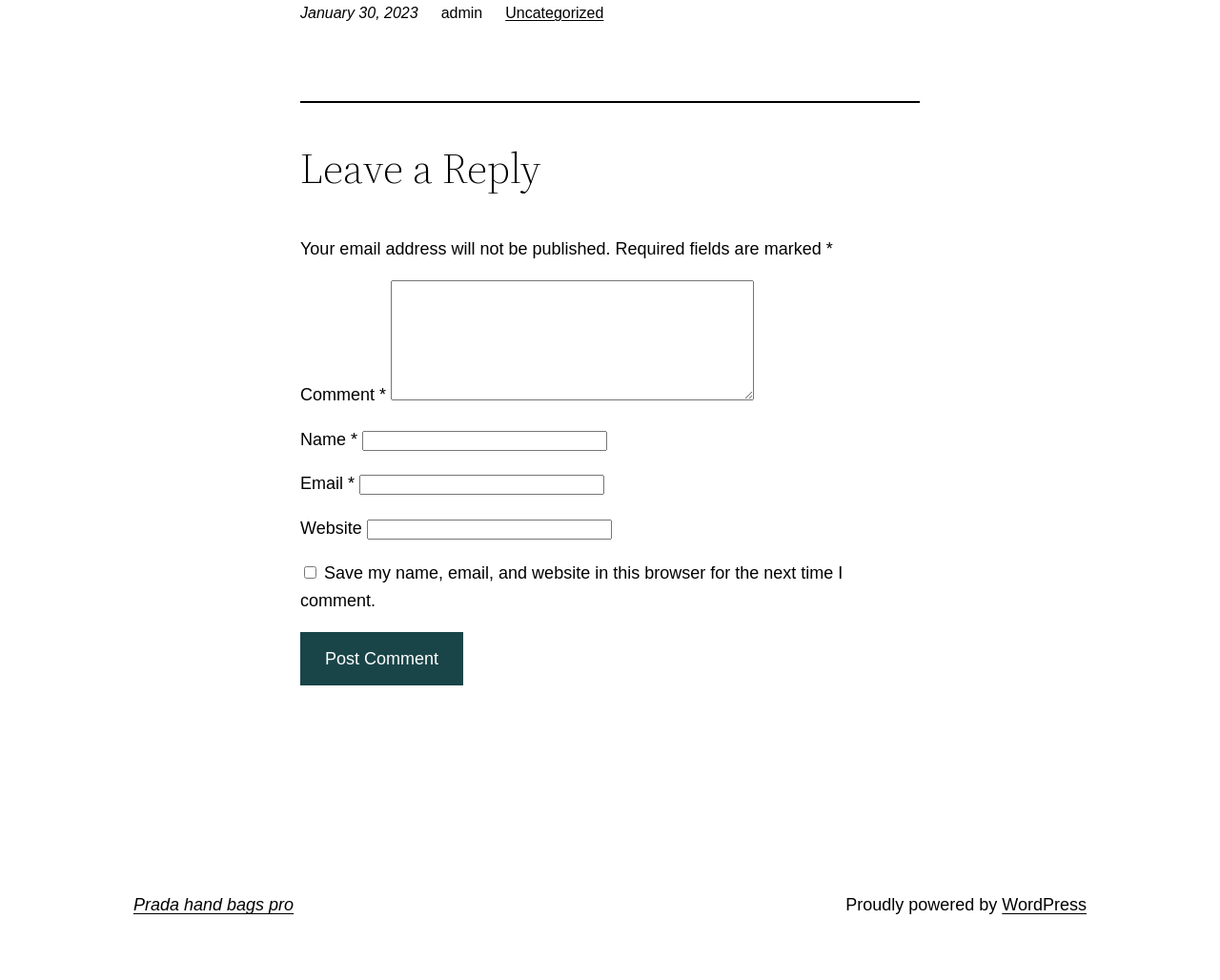Answer the question in one word or a short phrase:
What is the required information to leave a comment?

Name, Email, Comment